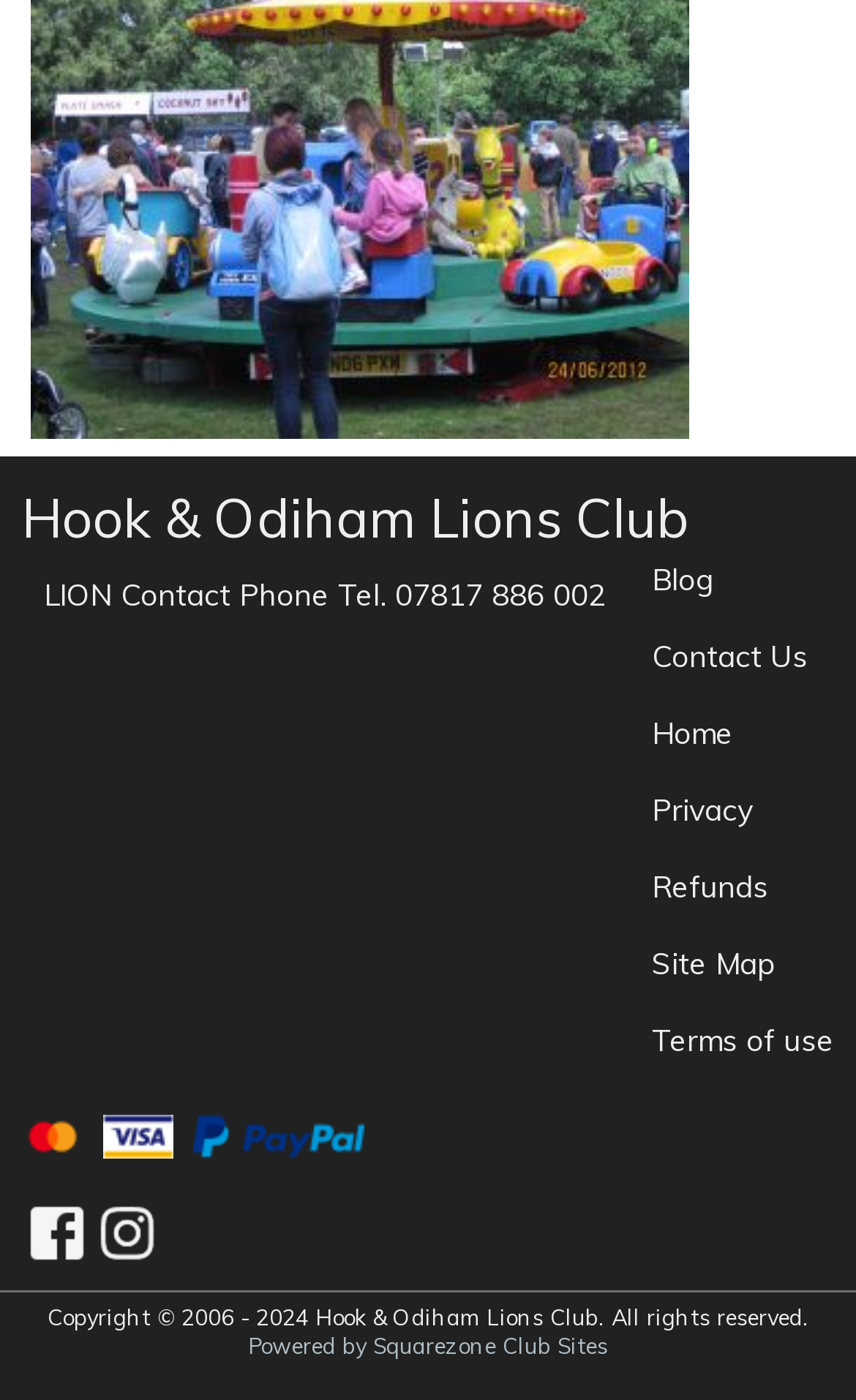What payment methods are accepted? Look at the image and give a one-word or short phrase answer.

Mastercard, Visa, PayPal